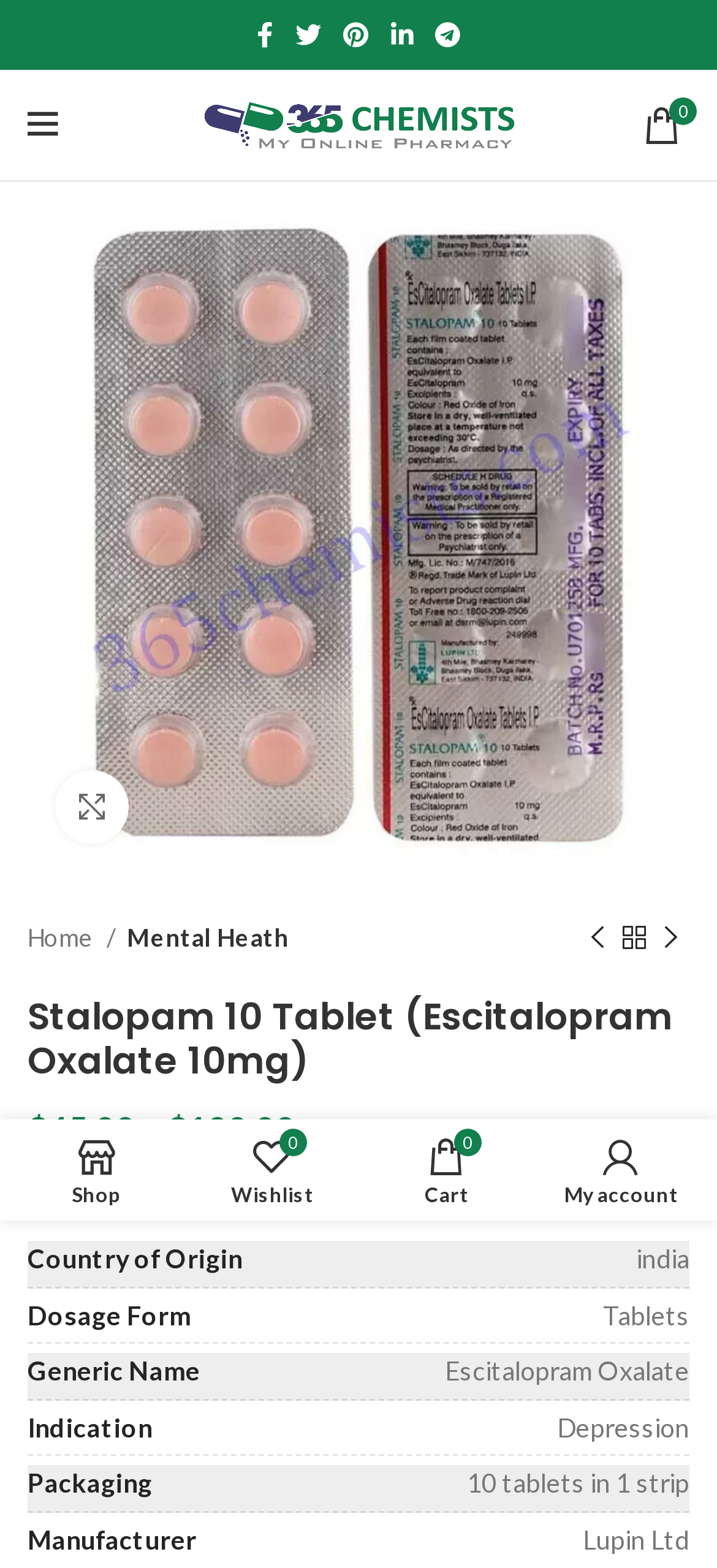What is the generic name of Stalopam 10 Tablet?
From the details in the image, answer the question comprehensively.

The generic name of Stalopam 10 Tablet can be found in the product information section, under the 'Generic Name' row header, where it is listed as 'Escitalopram Oxalate'.